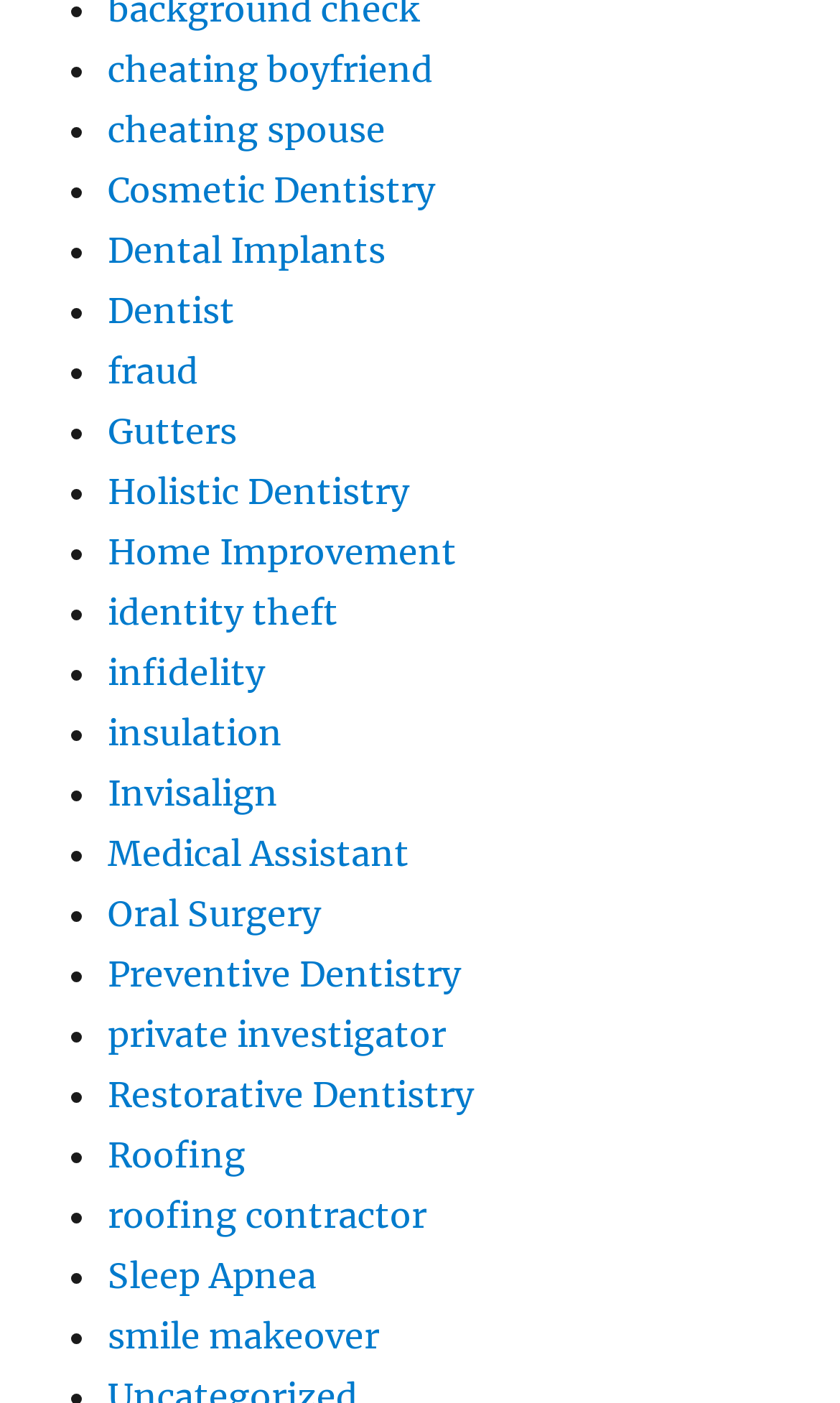Identify the bounding box coordinates of the section that should be clicked to achieve the task described: "read more top stories".

None